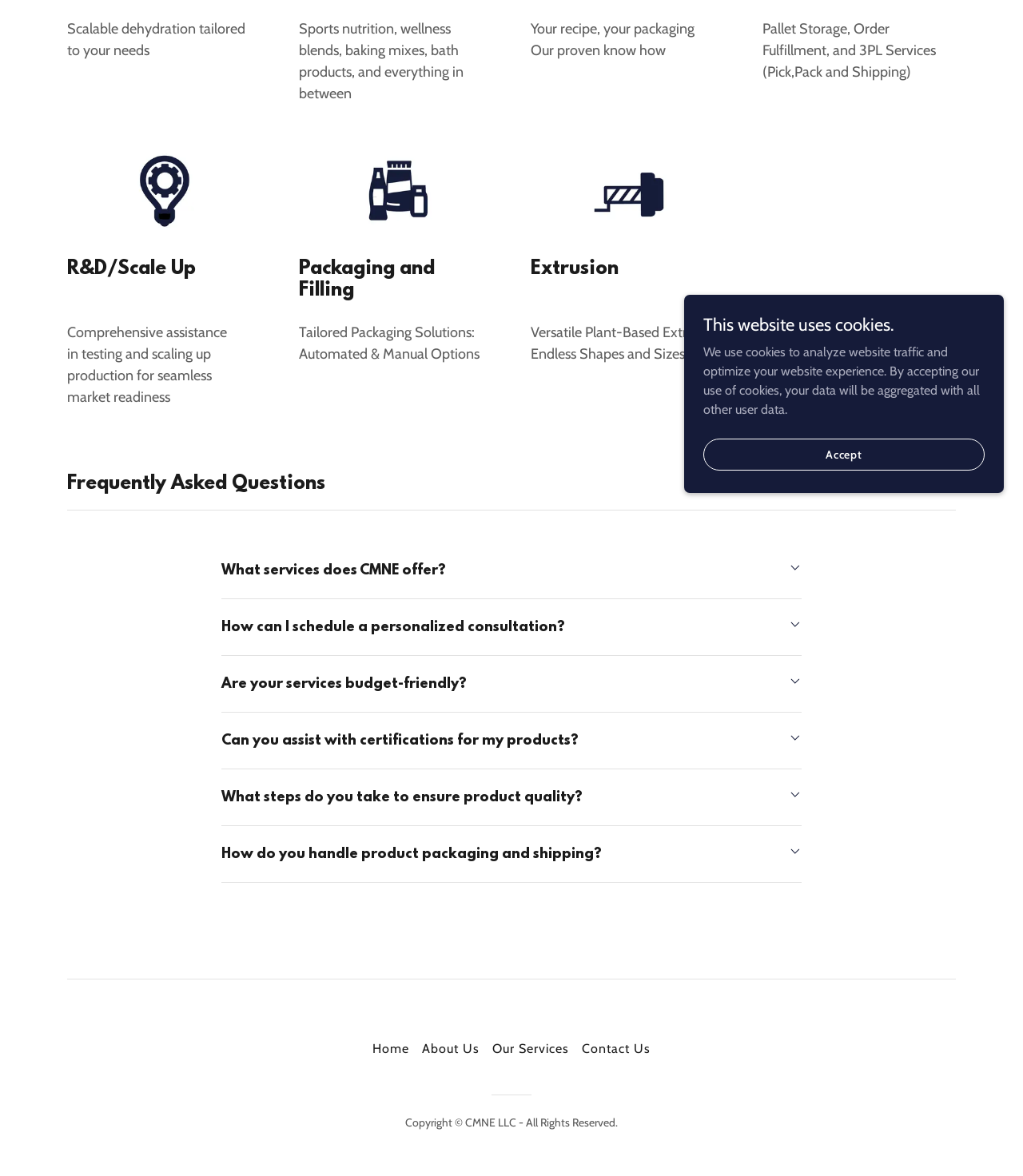Determine the bounding box coordinates of the UI element that matches the following description: "Home". The coordinates should be four float numbers between 0 and 1 in the format [left, top, right, bottom].

[0.358, 0.879, 0.406, 0.903]